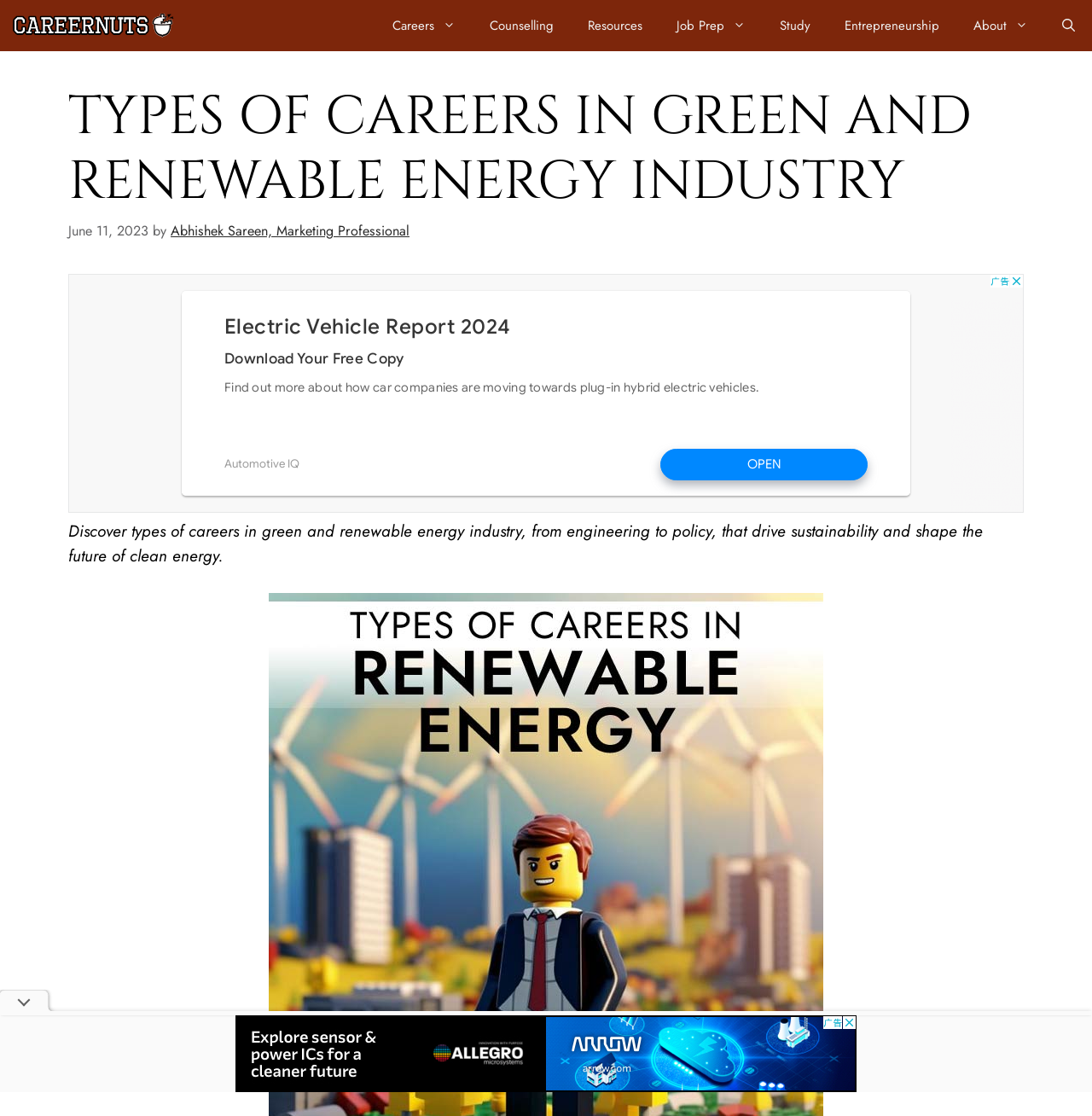Please answer the following question using a single word or phrase: 
What is the topic of the webpage?

Green and renewable energy industry careers